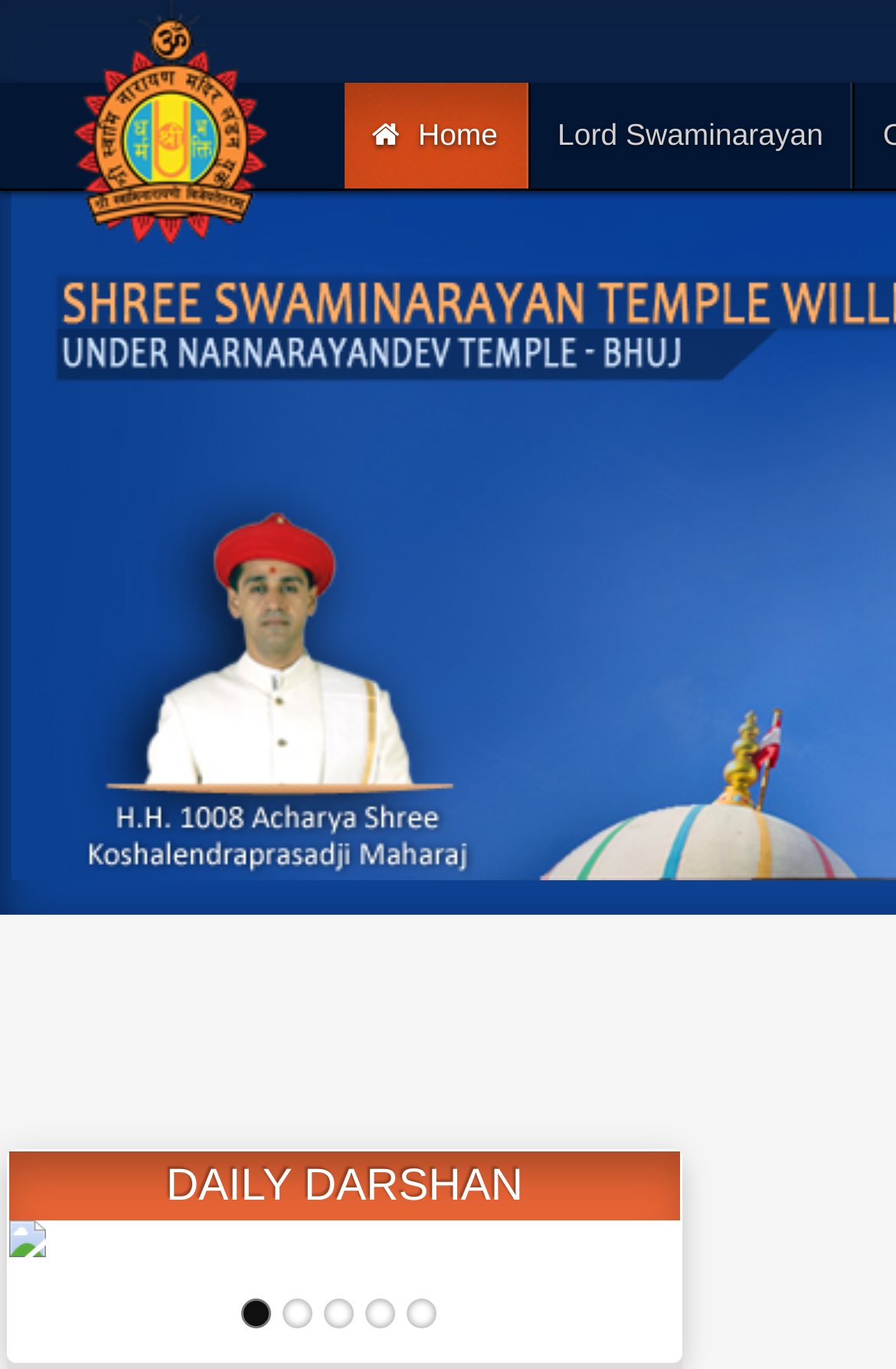What is the second link on the top?
Provide a concise answer using a single word or phrase based on the image.

Lord Swaminarayan